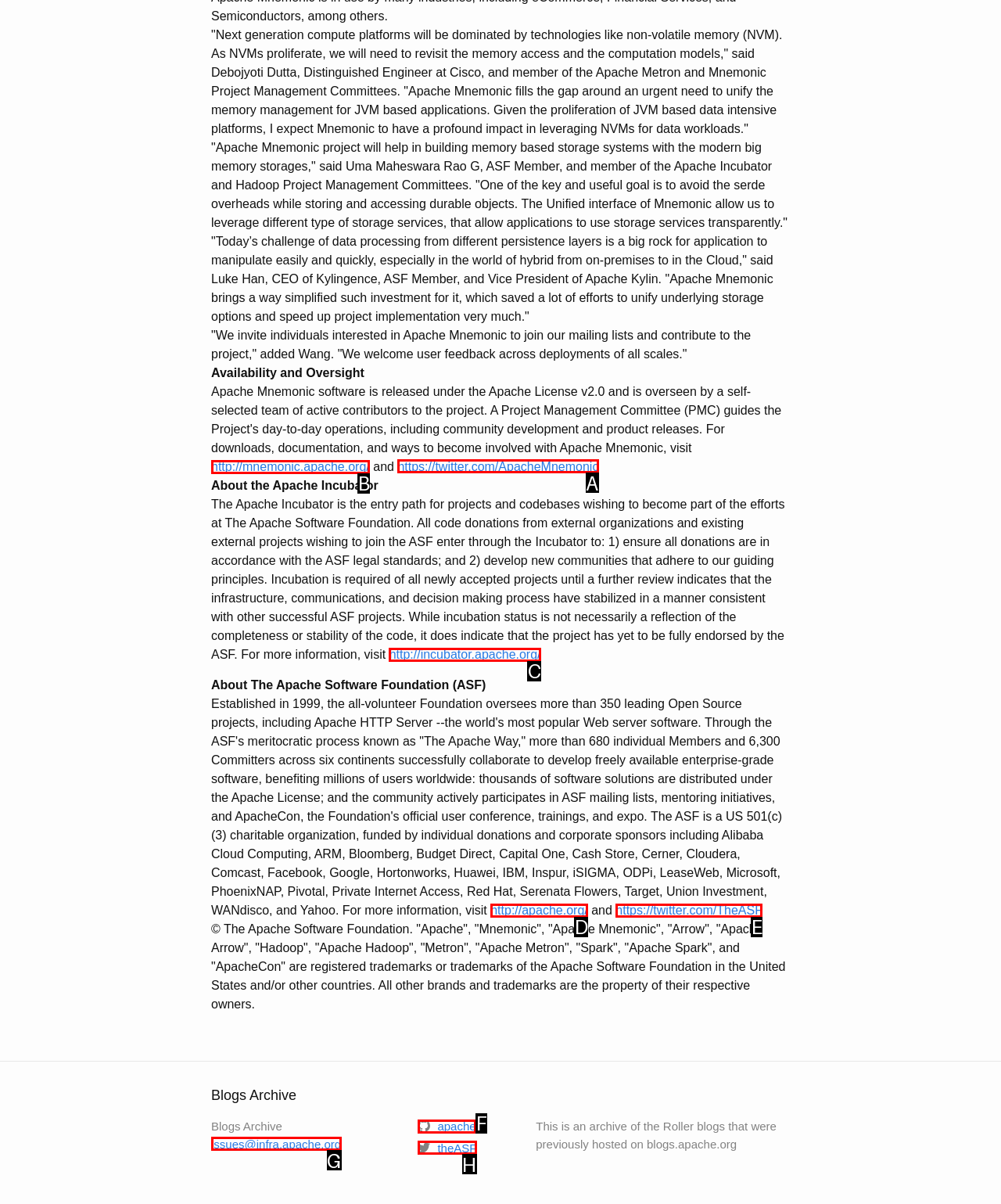Tell me which one HTML element I should click to complete the following task: Follow Apache Mnemonic on Twitter Answer with the option's letter from the given choices directly.

A